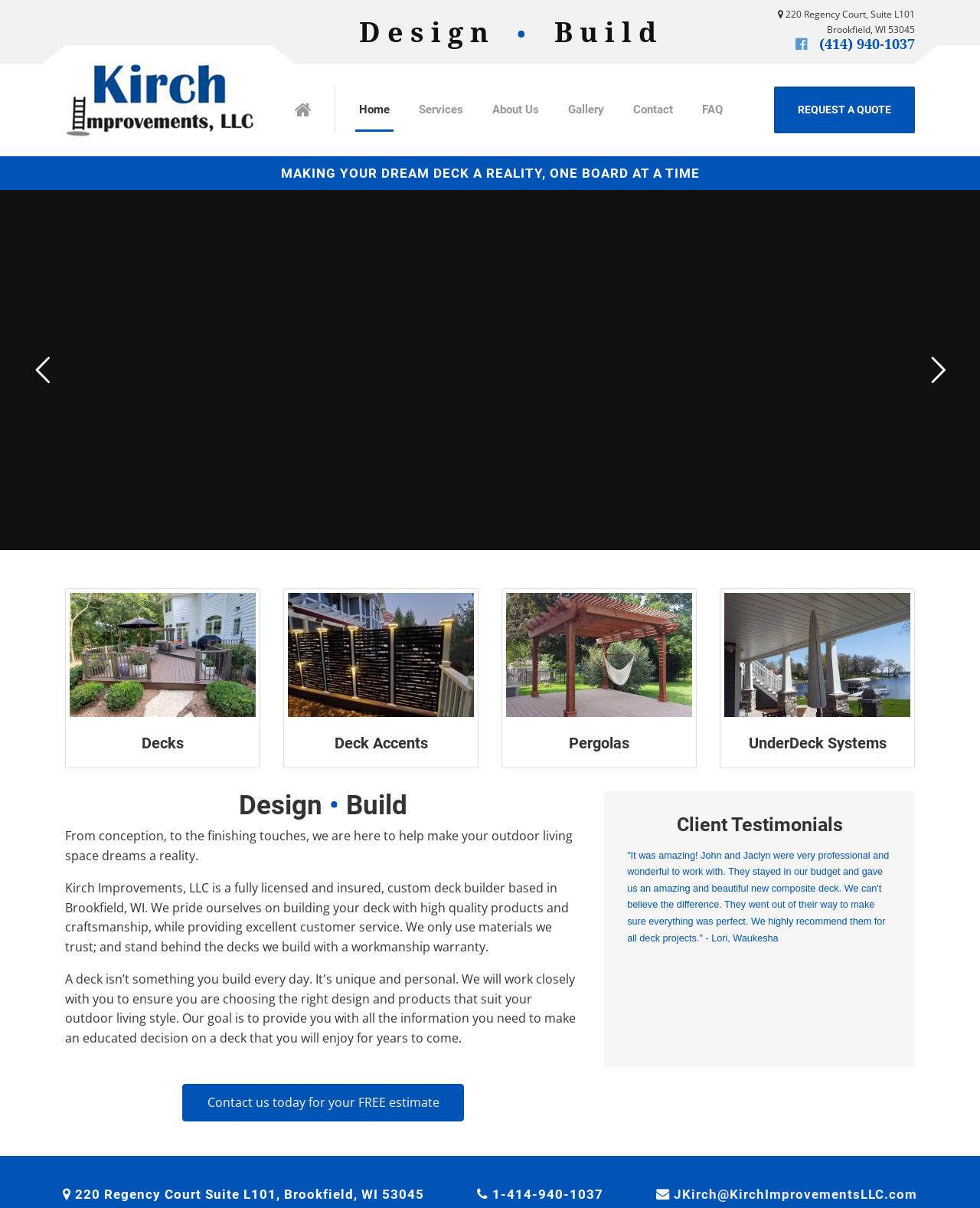Provide a thorough description of this webpage.

The webpage is about Kirch Improvements, LLC, a custom deck builder based in Brookfield, WI. At the top, there is a navigation menu with the company's address and phone number. Below that, there is a logo of the company with a link to the homepage.

The main content of the webpage is divided into sections. The first section has a heading "Decks" with a link and an image. Below that, there are three more sections with headings "Deck Accents", "Pergolas", and "UnderDeck Systems", each with a link and an image.

Following that, there is a section with a heading "Design • Build" that describes the company's process of building custom decks. This section includes a paragraph of text that explains the company's mission and values.

Below that, there is a section with a heading "Client Testimonials" that features a quote from a satisfied customer.

At the bottom of the webpage, there is a call-to-action link to contact the company for a free estimate. The company's address, phone number, and email are also listed at the bottom.

There are a total of 7 images on the webpage, each associated with a specific section or link. There are also several links to different pages on the website, including the homepage, services, about us, gallery, contact, and FAQ pages.